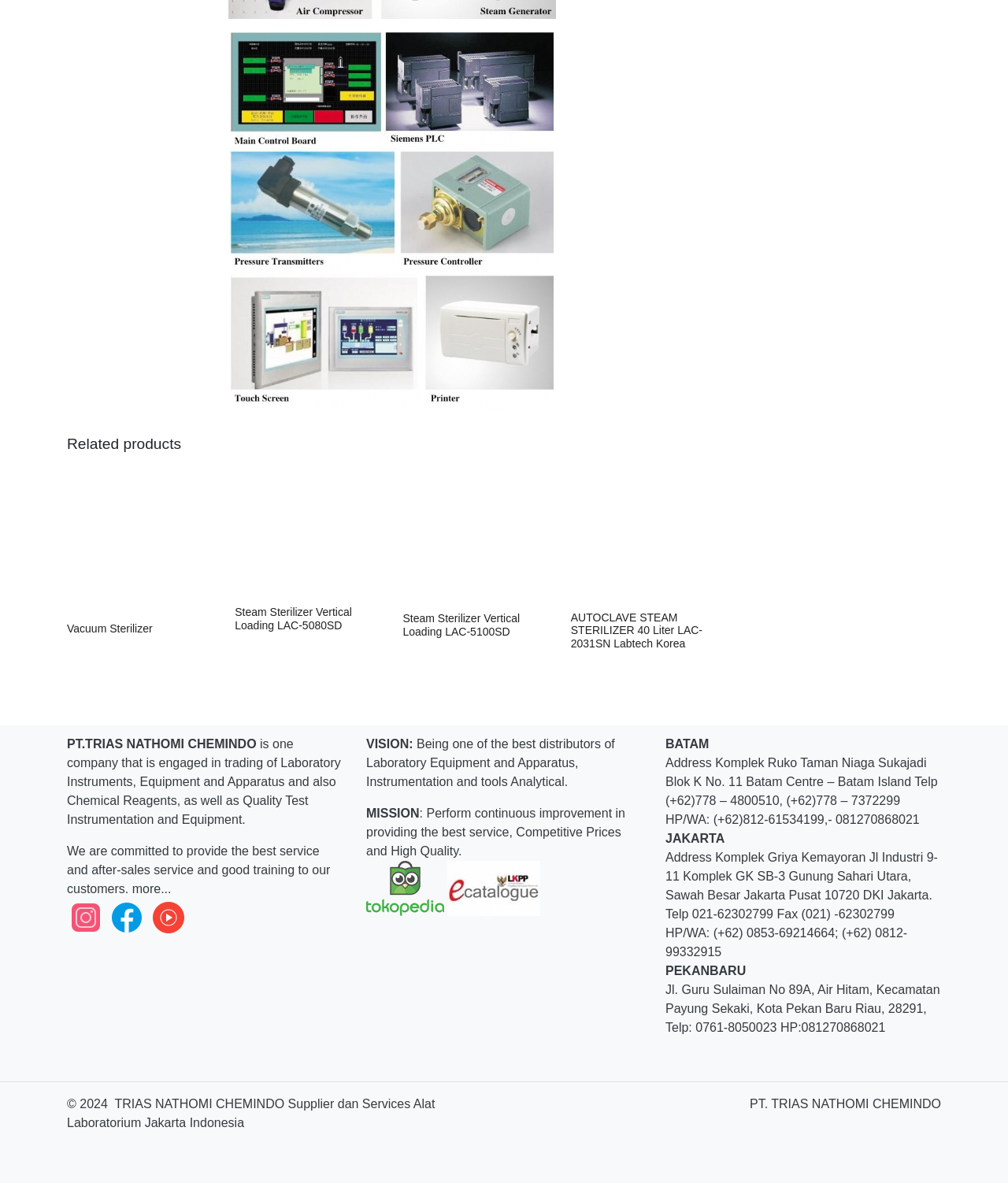Identify the bounding box for the UI element specified in this description: "parent_node: Vacuum Sterilizer". The coordinates must be four float numbers between 0 and 1, formatted as [left, top, right, bottom].

[0.066, 0.388, 0.209, 0.511]